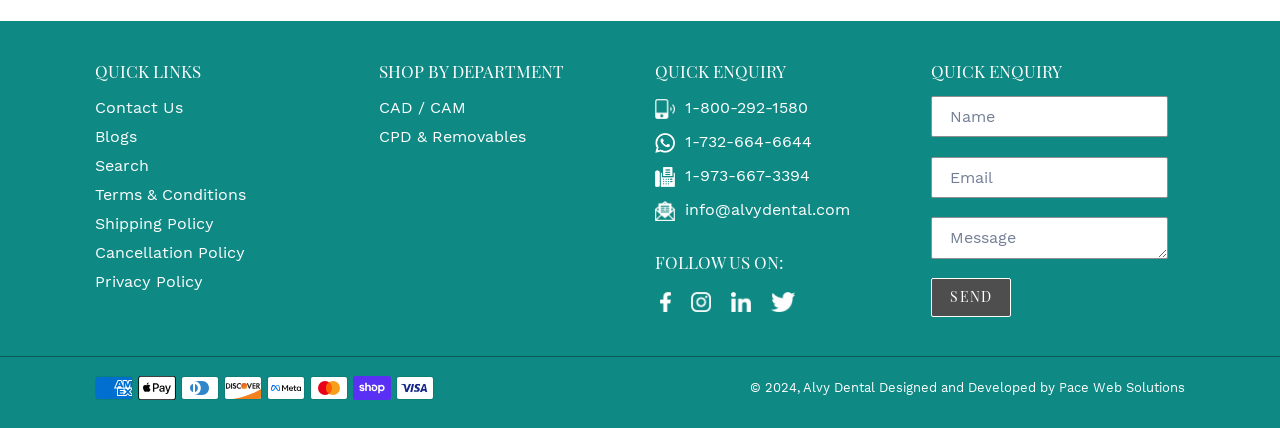Please mark the bounding box coordinates of the area that should be clicked to carry out the instruction: "Send a quick enquiry".

[0.728, 0.65, 0.79, 0.74]